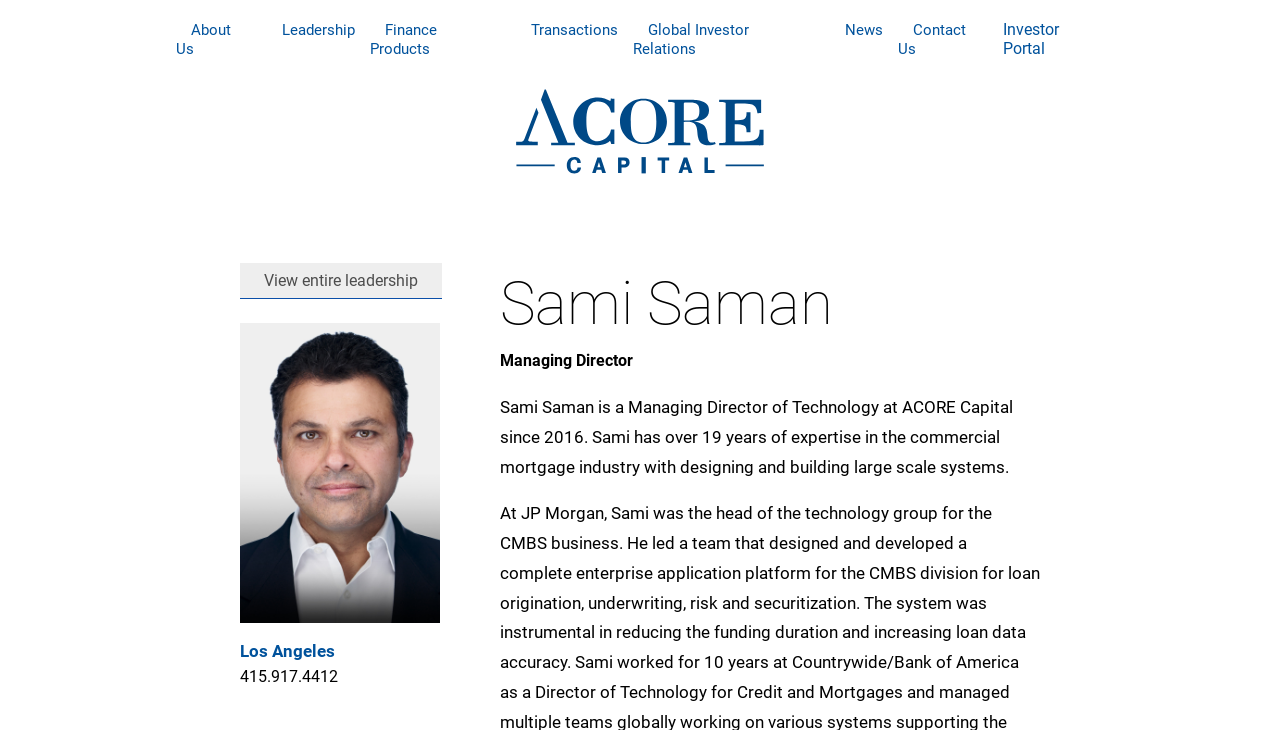Can you find the bounding box coordinates of the area I should click to execute the following instruction: "Click on About Us"?

[0.137, 0.029, 0.18, 0.086]